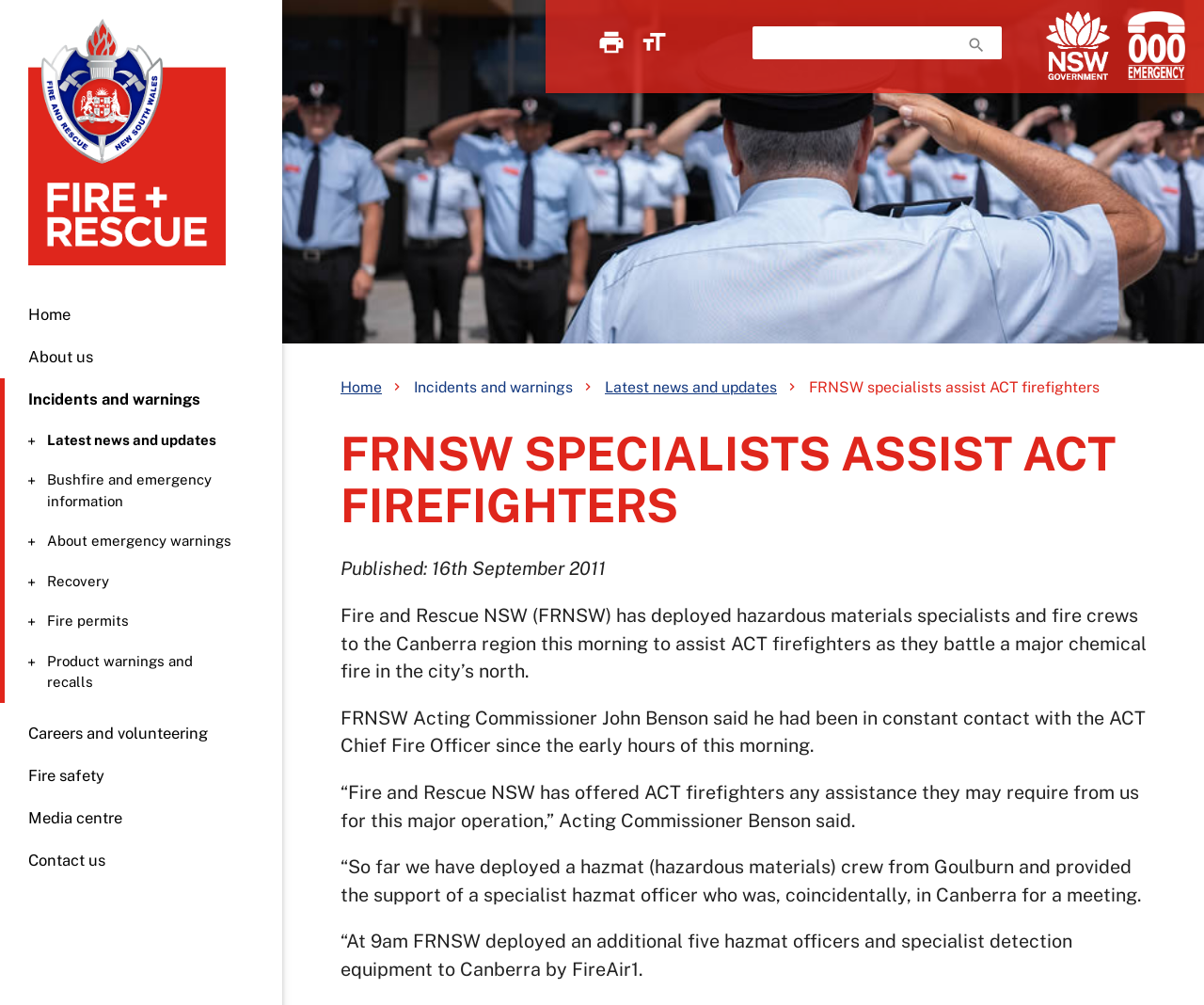Give a one-word or short phrase answer to this question: 
What is the location of the hazmat crew?

Goulburn